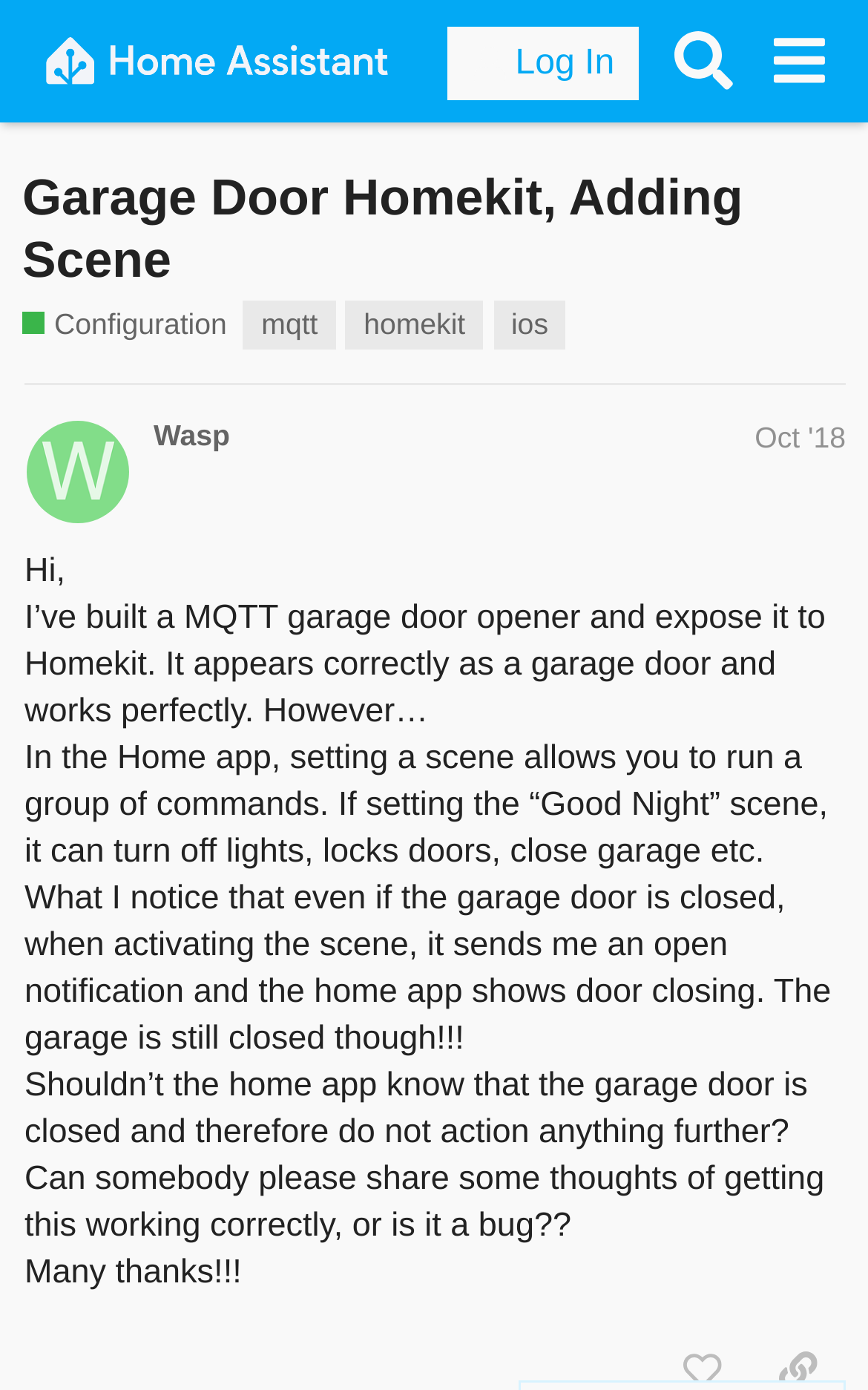Identify and provide the bounding box for the element described by: "aria-label="menu" title="menu"".

[0.865, 0.01, 0.974, 0.078]